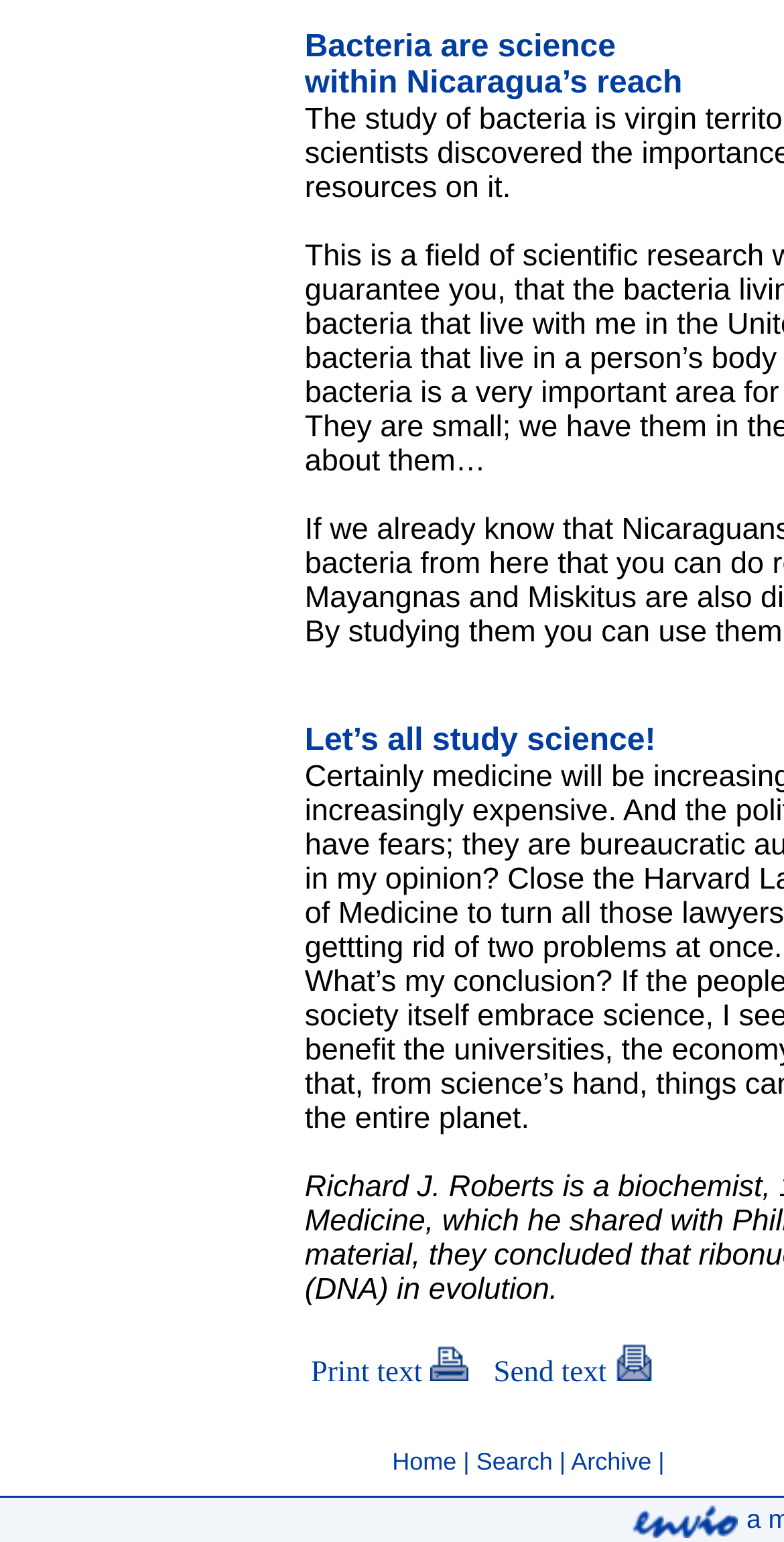What is the text on the right side of the 'Send text' button?
Please provide a single word or phrase in response based on the screenshot.

Send text